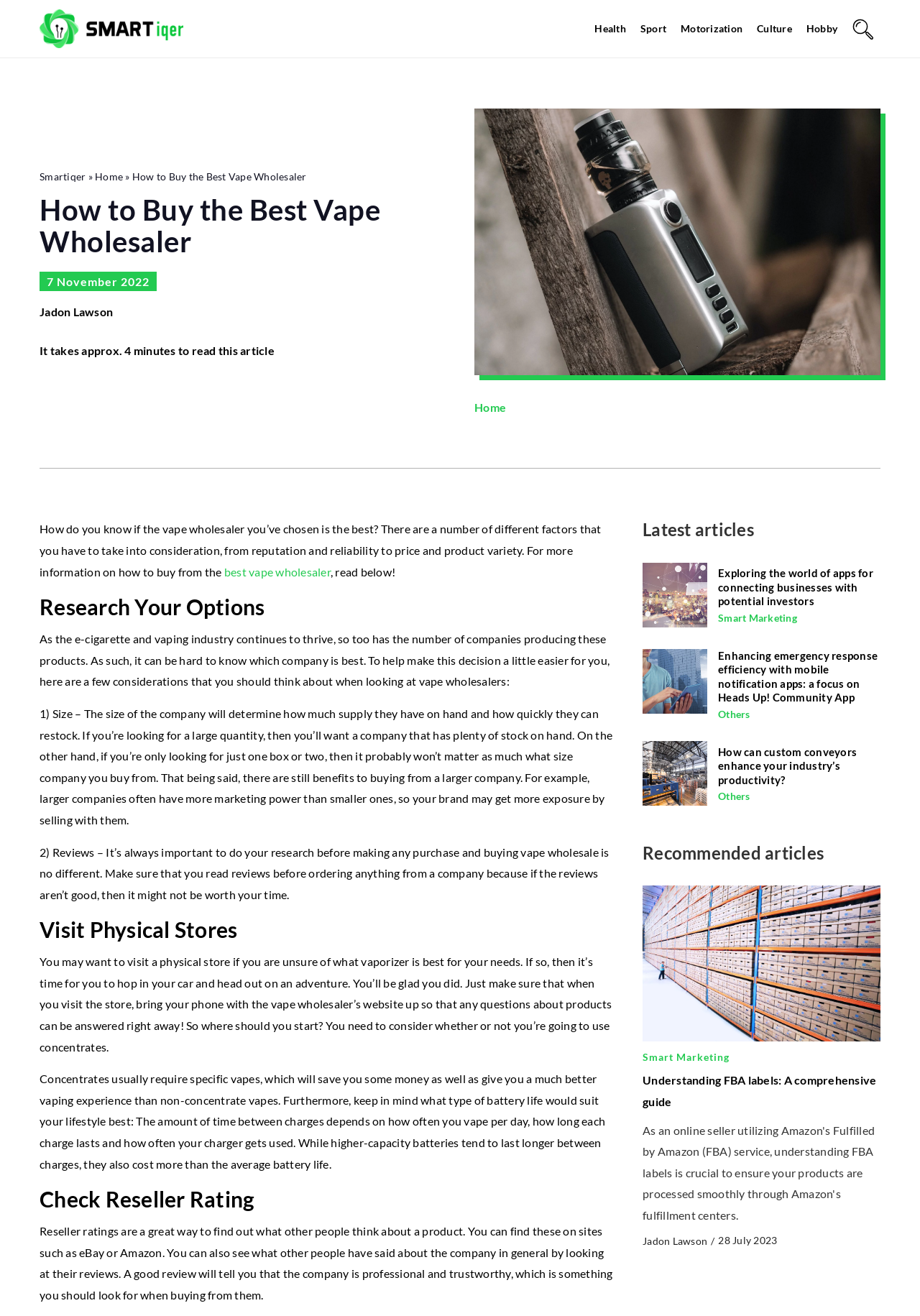Identify the bounding box for the described UI element. Provide the coordinates in (top-left x, top-left y, bottom-right x, bottom-right y) format with values ranging from 0 to 1: Jadon Lawson

[0.043, 0.232, 0.123, 0.242]